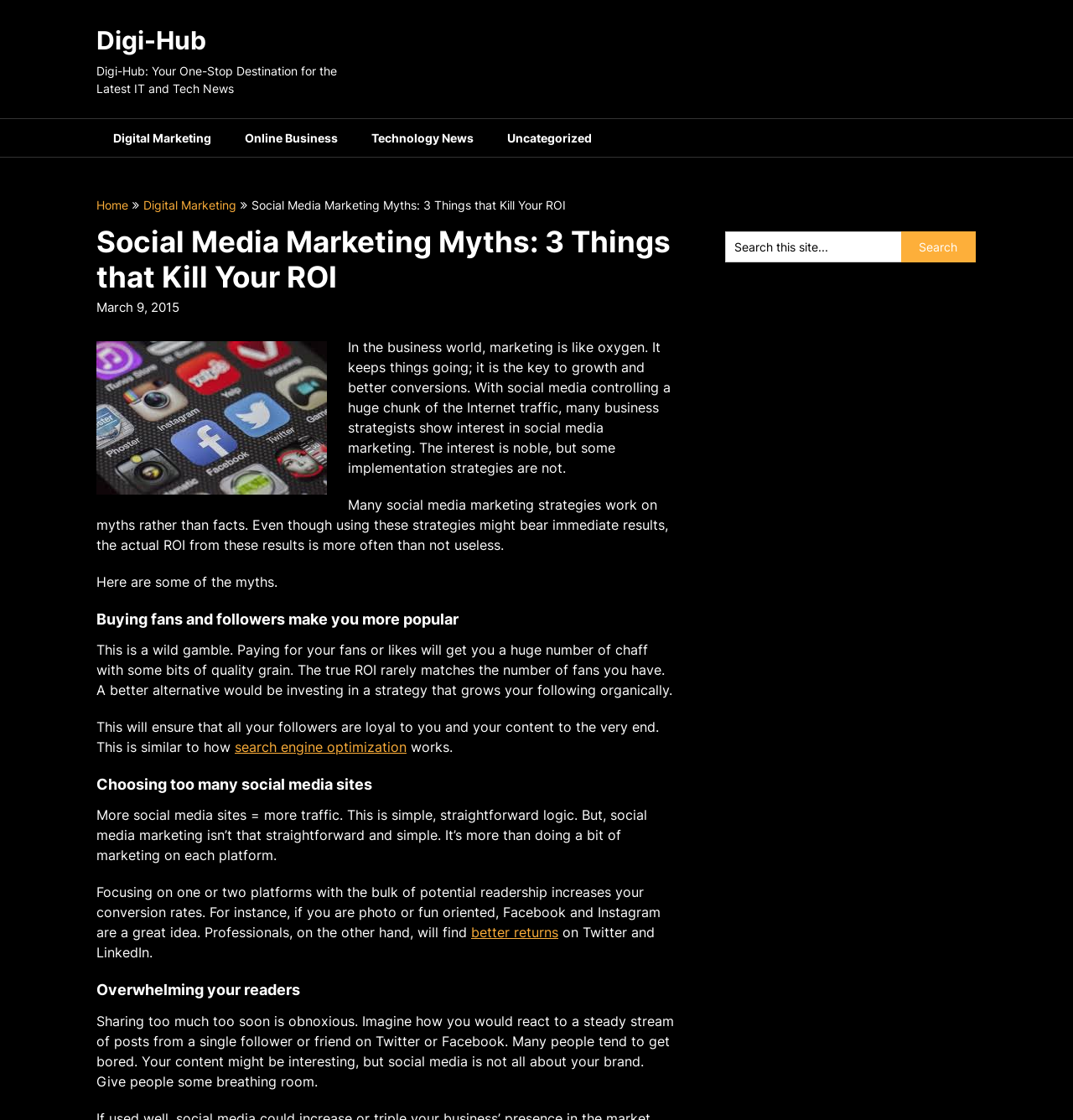Please extract and provide the main headline of the webpage.

Social Media Marketing Myths: 3 Things that Kill Your ROI